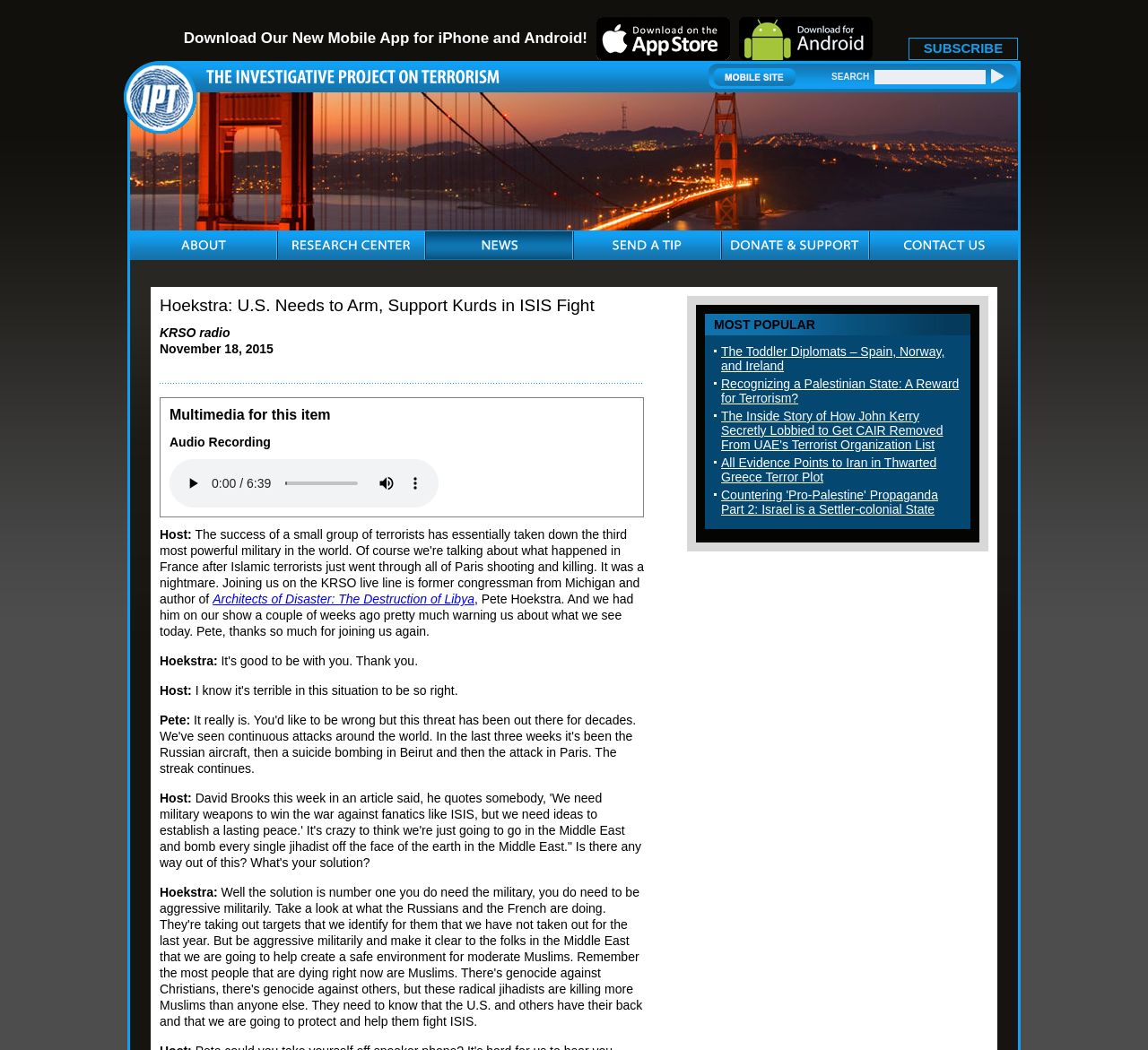Please give a succinct answer using a single word or phrase:
What is the name of the person being interviewed?

Pete Hoekstra